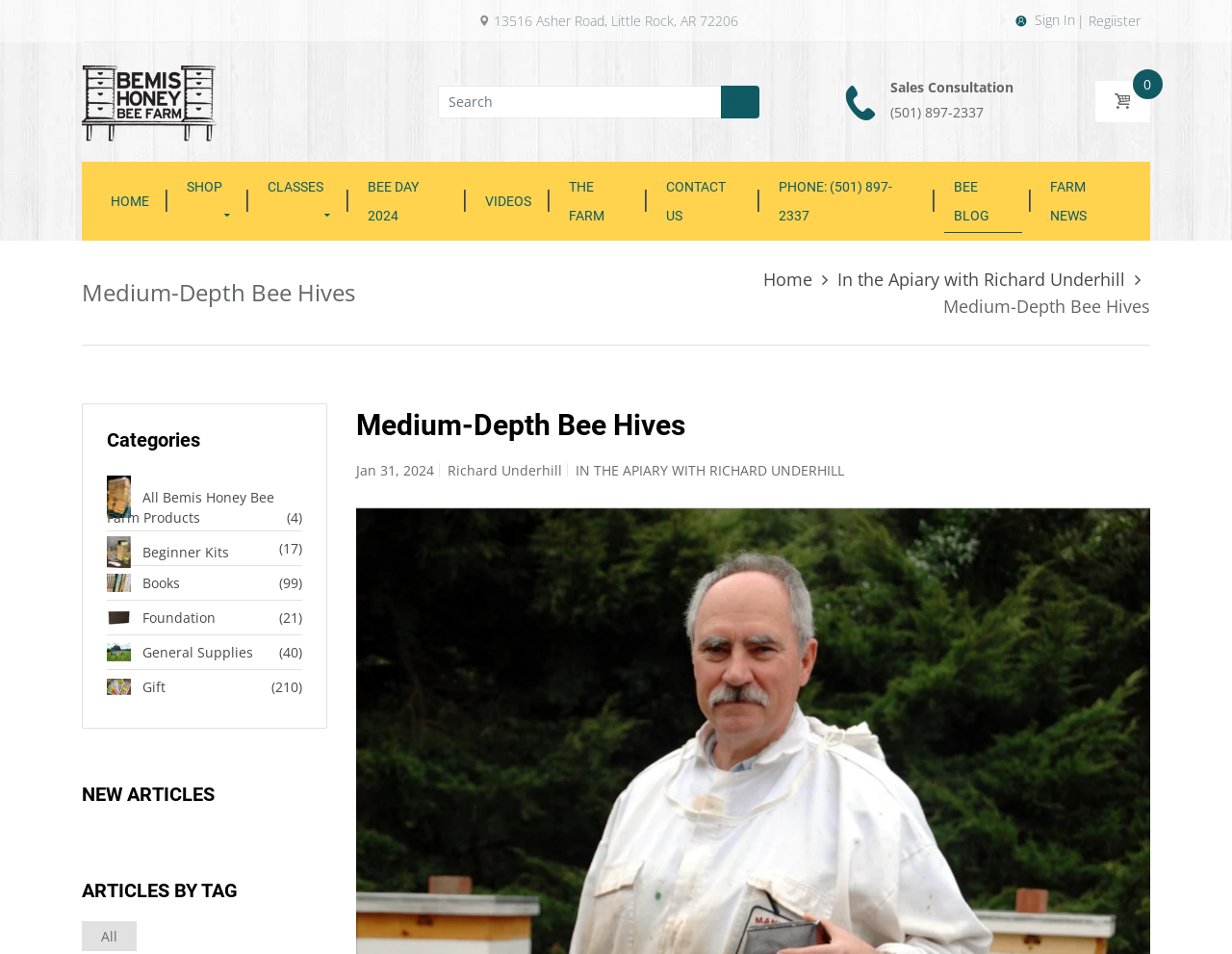Bounding box coordinates should be in the format (top-left x, top-left y, bottom-right x, bottom-right y) and all values should be floating point numbers between 0 and 1. Determine the bounding box coordinate for the UI element described as: title="Bemis Honey Bee Farm"

[0.066, 0.095, 0.176, 0.115]